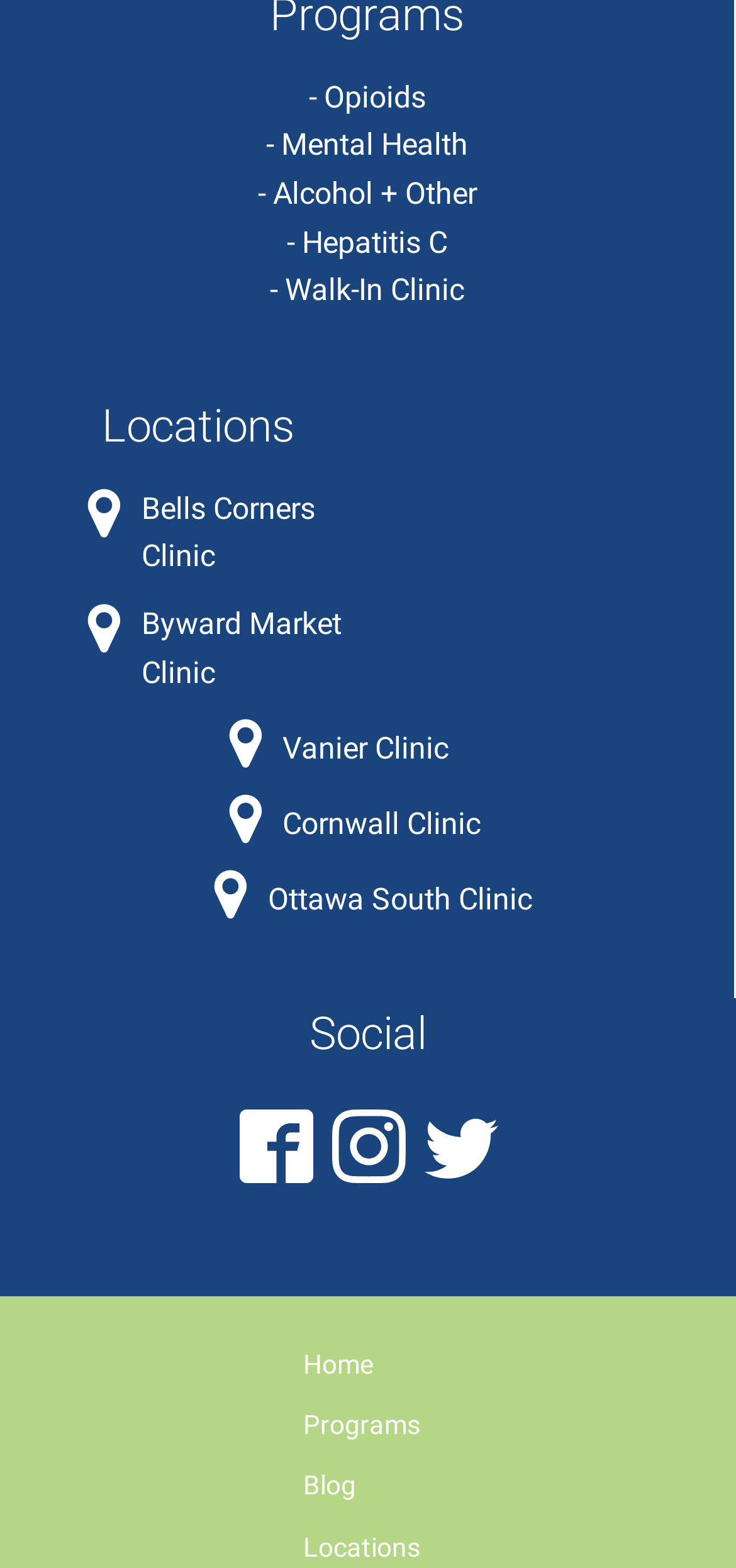Use a single word or phrase to respond to the question:
How many SVG icons are used to represent map markers?

5